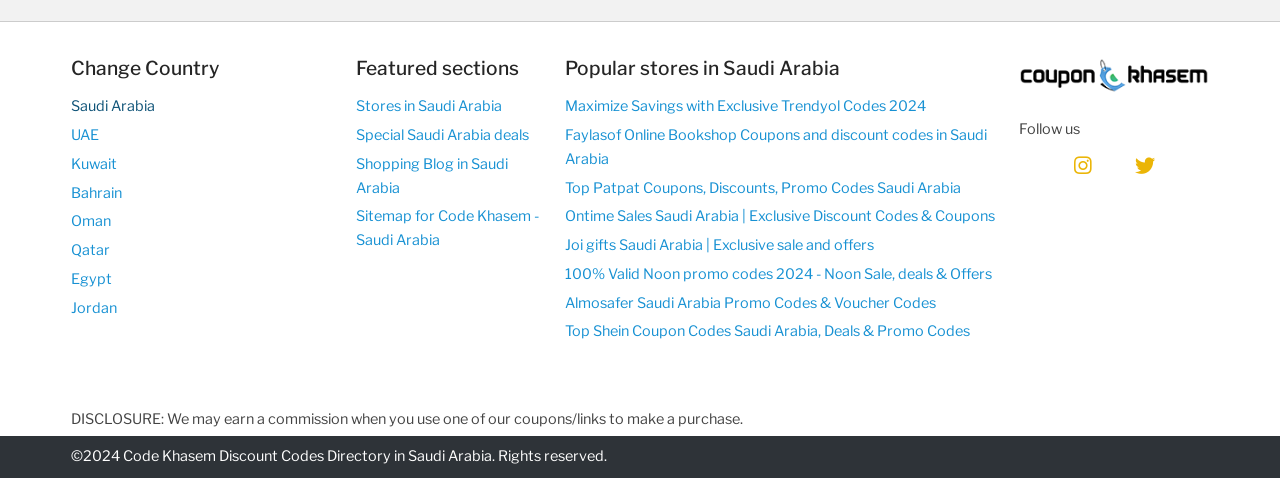Locate the bounding box coordinates of the clickable area needed to fulfill the instruction: "Visit Stores in Saudi Arabia".

[0.278, 0.199, 0.426, 0.259]